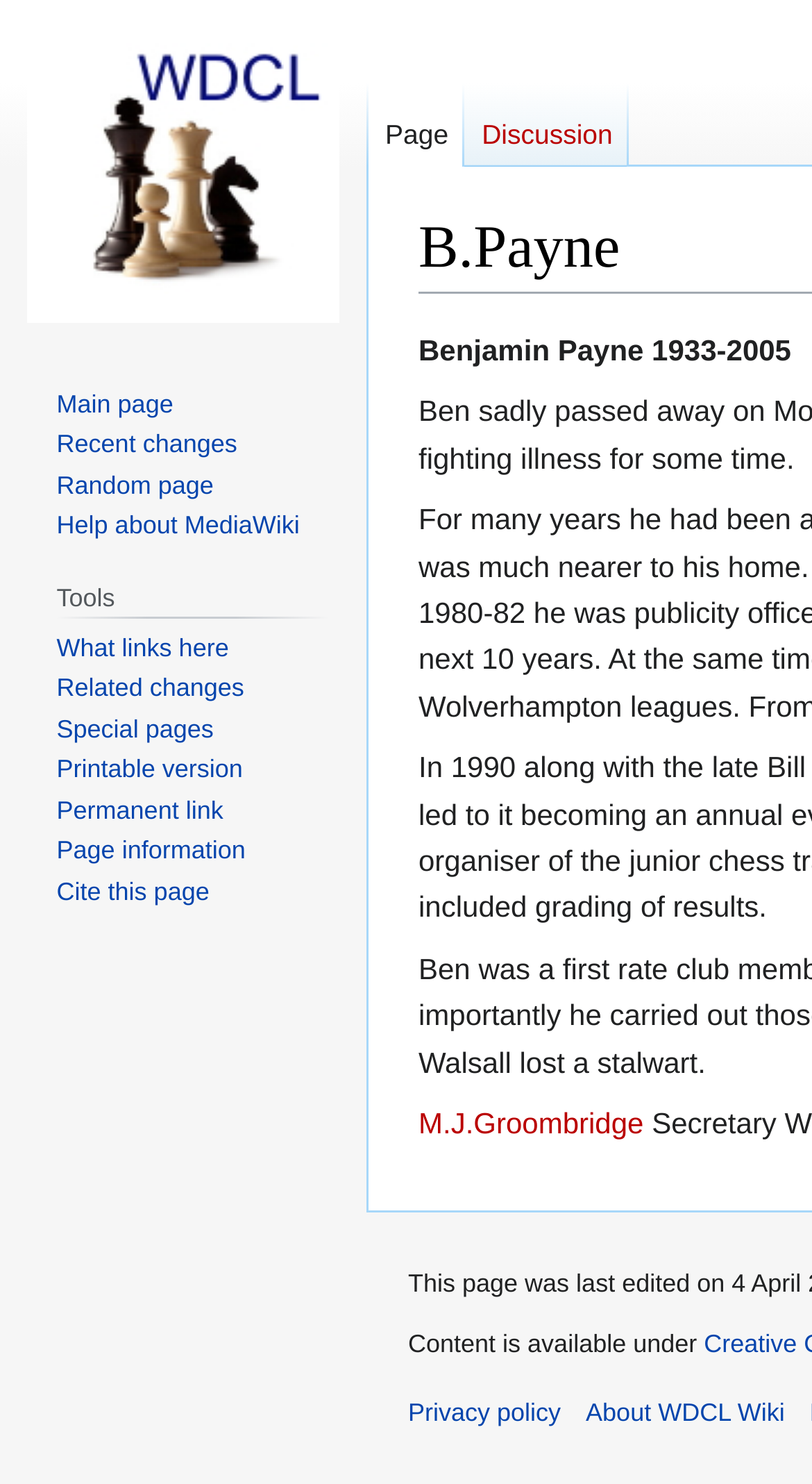What is the purpose of the 'Tools' section?
Provide a detailed answer to the question, using the image to inform your response.

I inferred the answer by examining the 'Tools' navigation section, which contains links to pages such as 'What links here', 'Related changes', and 'Special pages'. These links suggest that the 'Tools' section is intended to provide users with additional resources and information related to the current page.